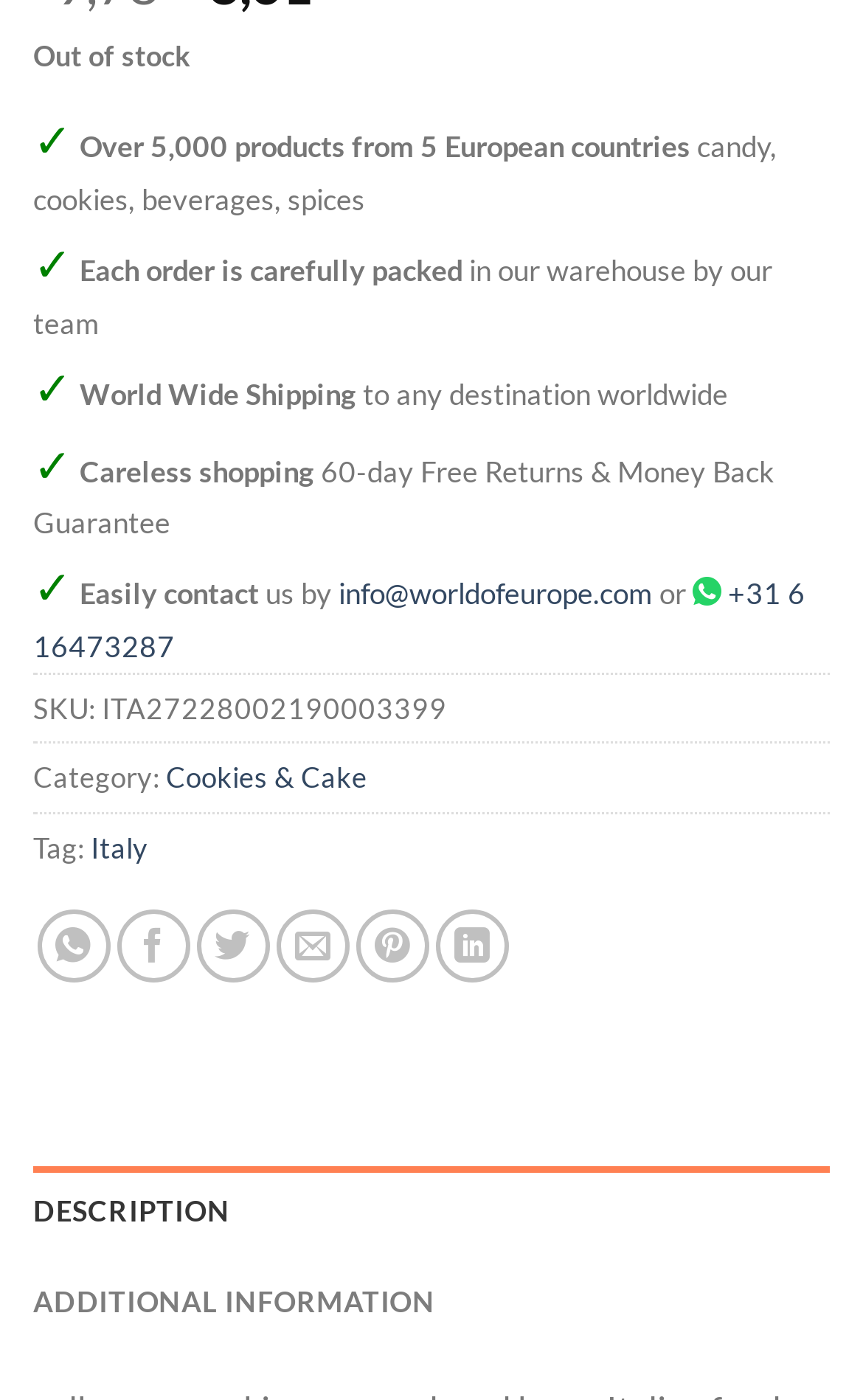Find the bounding box coordinates of the element you need to click on to perform this action: 'View product description'. The coordinates should be represented by four float values between 0 and 1, in the format [left, top, right, bottom].

[0.038, 0.833, 0.962, 0.897]